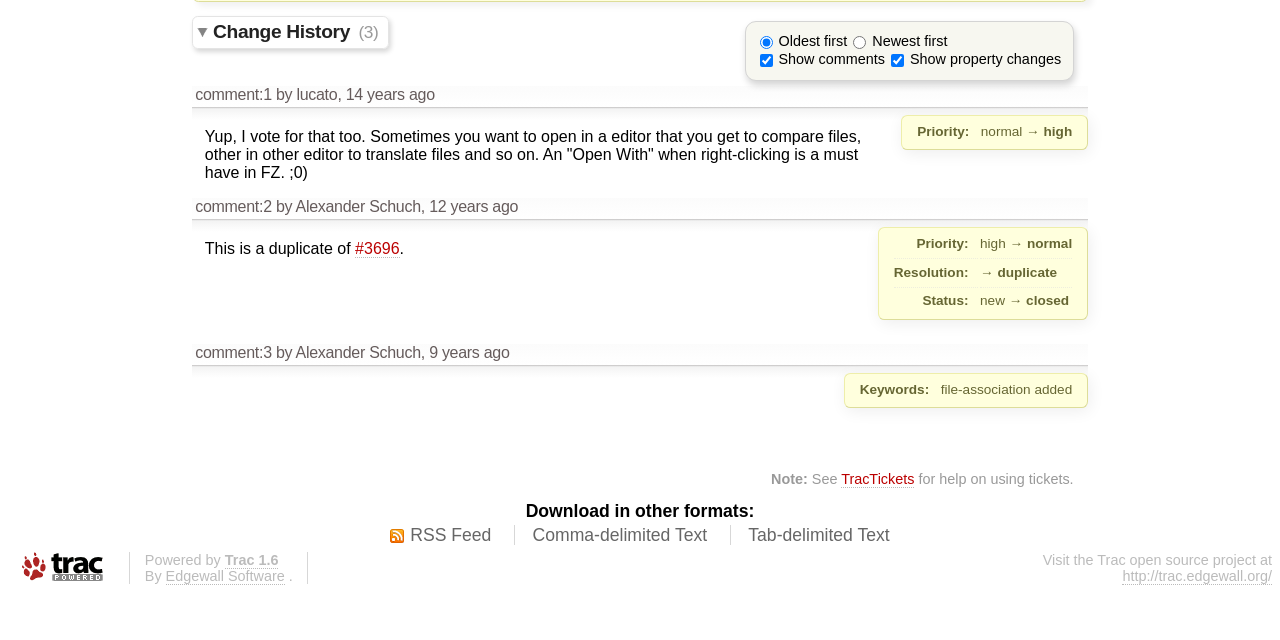Identify and provide the bounding box coordinates of the UI element described: "parent_node: Powered by Trac 1.6". The coordinates should be formatted as [left, top, right, bottom], with each number being a float between 0 and 1.

[0.006, 0.863, 0.09, 0.914]